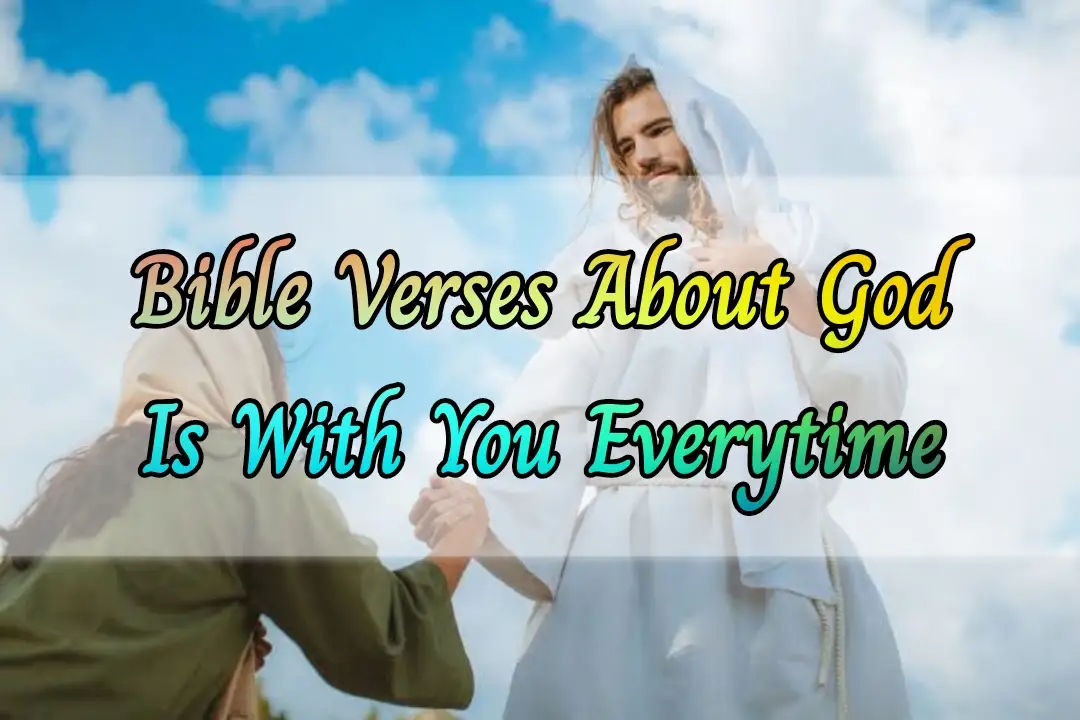What is the main message conveyed by the image?
Based on the image, answer the question with a single word or brief phrase.

God is with you